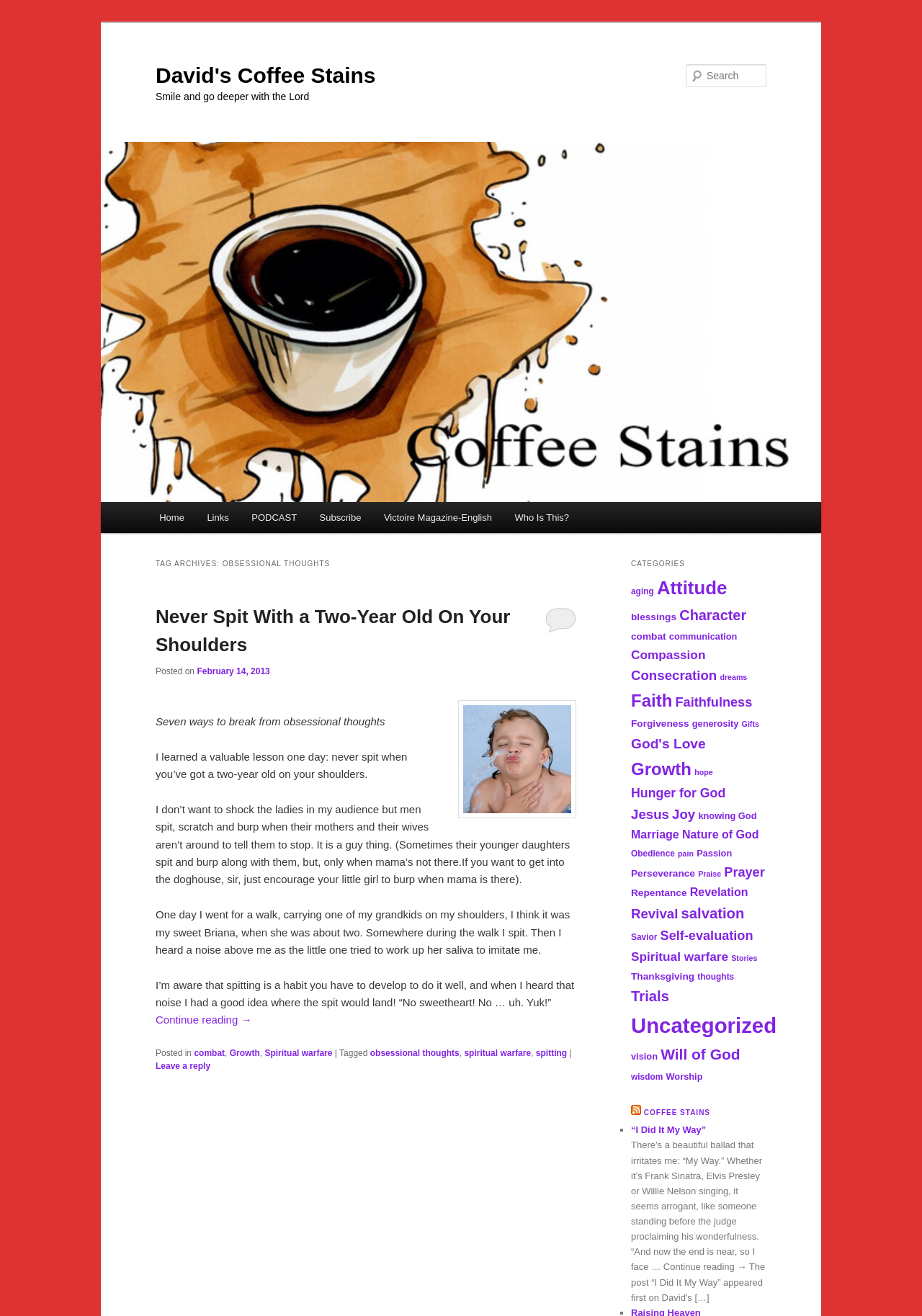Can you provide the bounding box coordinates for the element that should be clicked to implement the instruction: "Go to Home page"?

[0.16, 0.381, 0.212, 0.405]